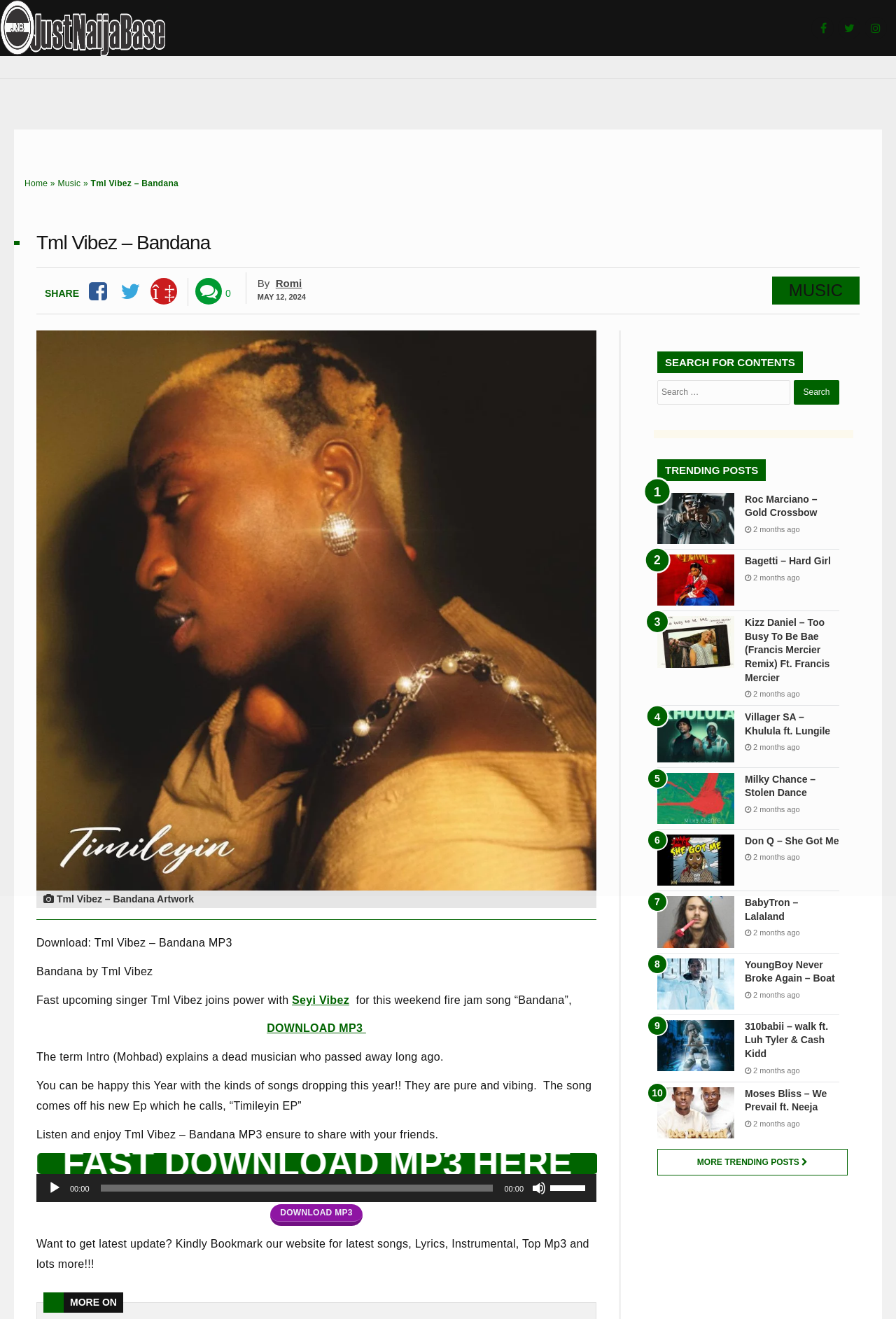Show the bounding box coordinates of the region that should be clicked to follow the instruction: "Search for contents."

[0.734, 0.288, 0.937, 0.307]